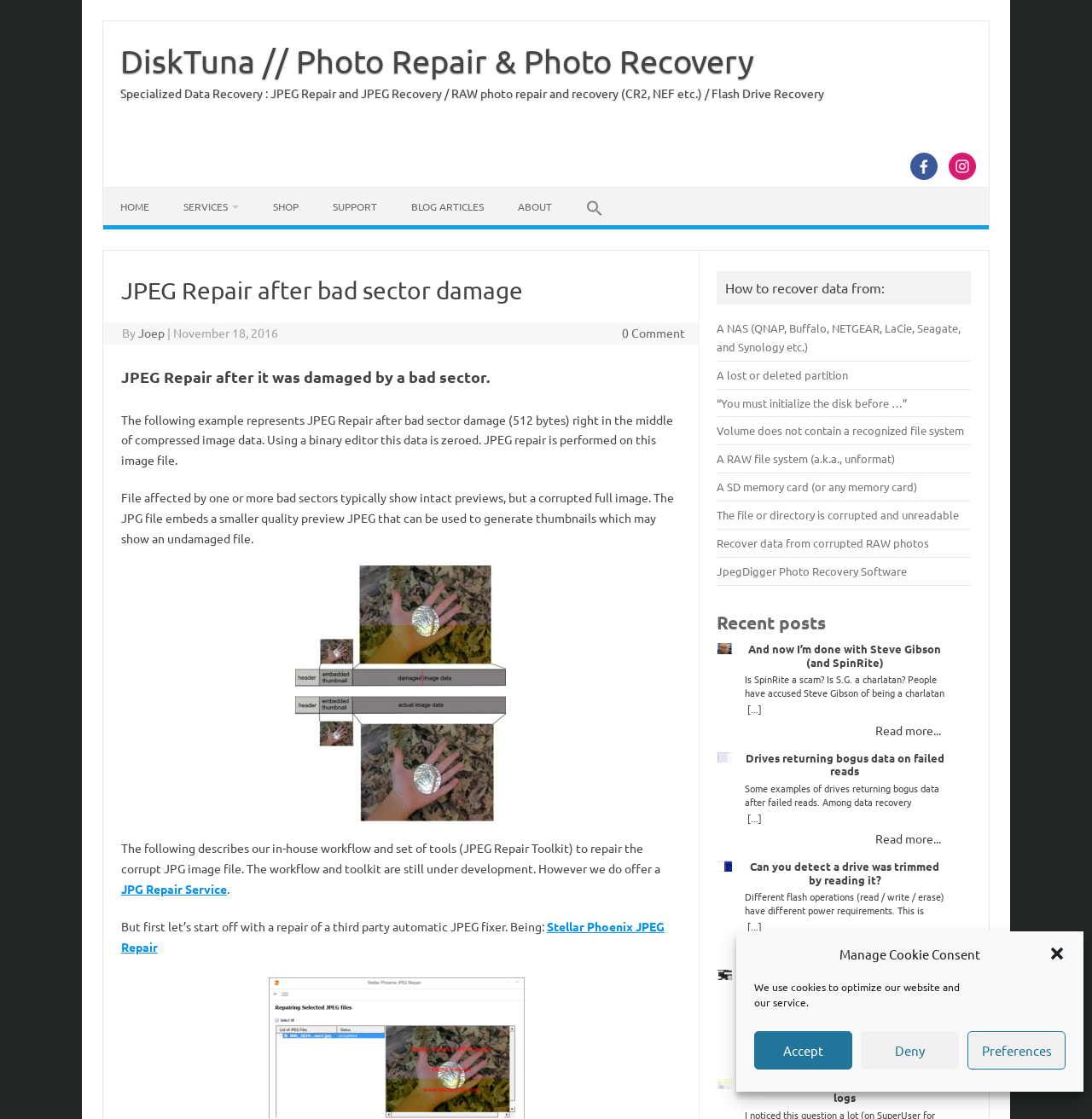What type of content is listed under 'Recent posts'?
Refer to the screenshot and answer in one word or phrase.

Blog articles